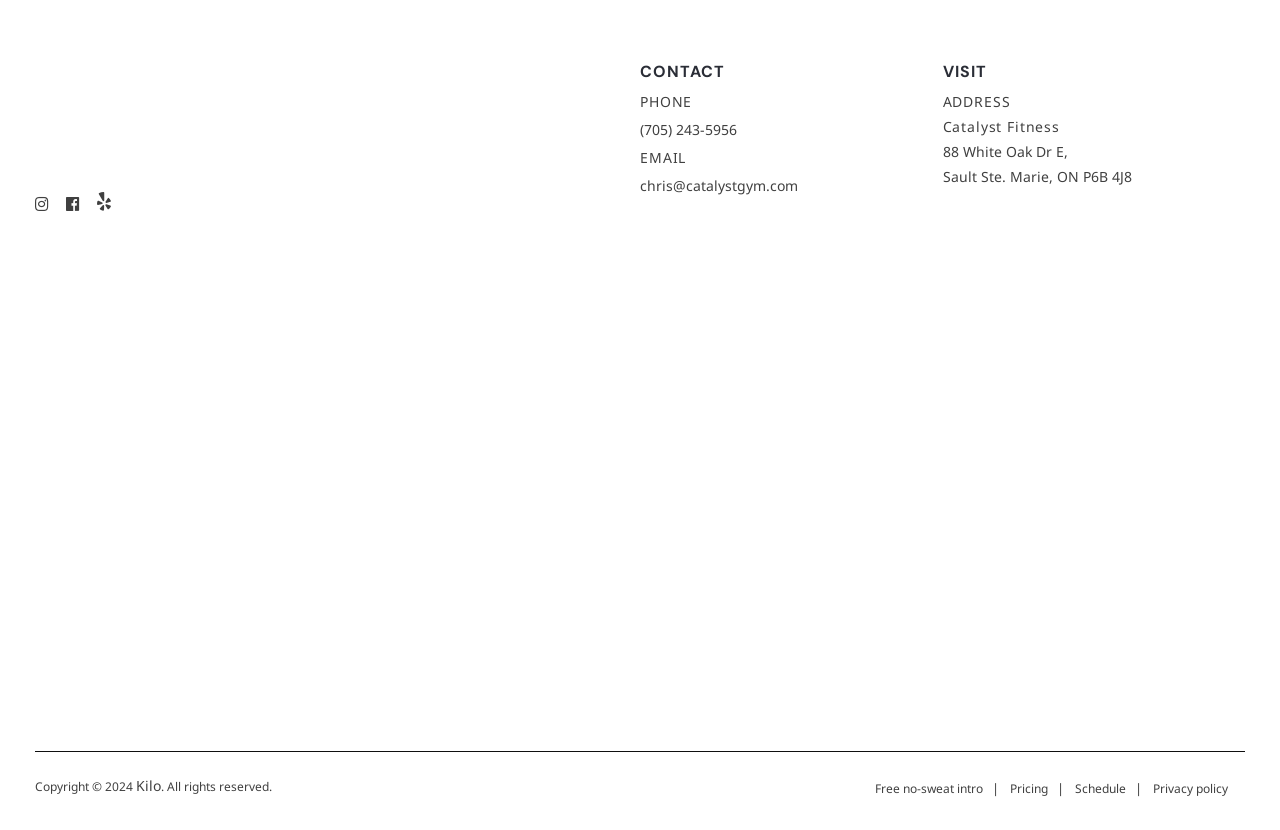Pinpoint the bounding box coordinates for the area that should be clicked to perform the following instruction: "View the schedule".

[0.832, 0.934, 0.893, 0.964]